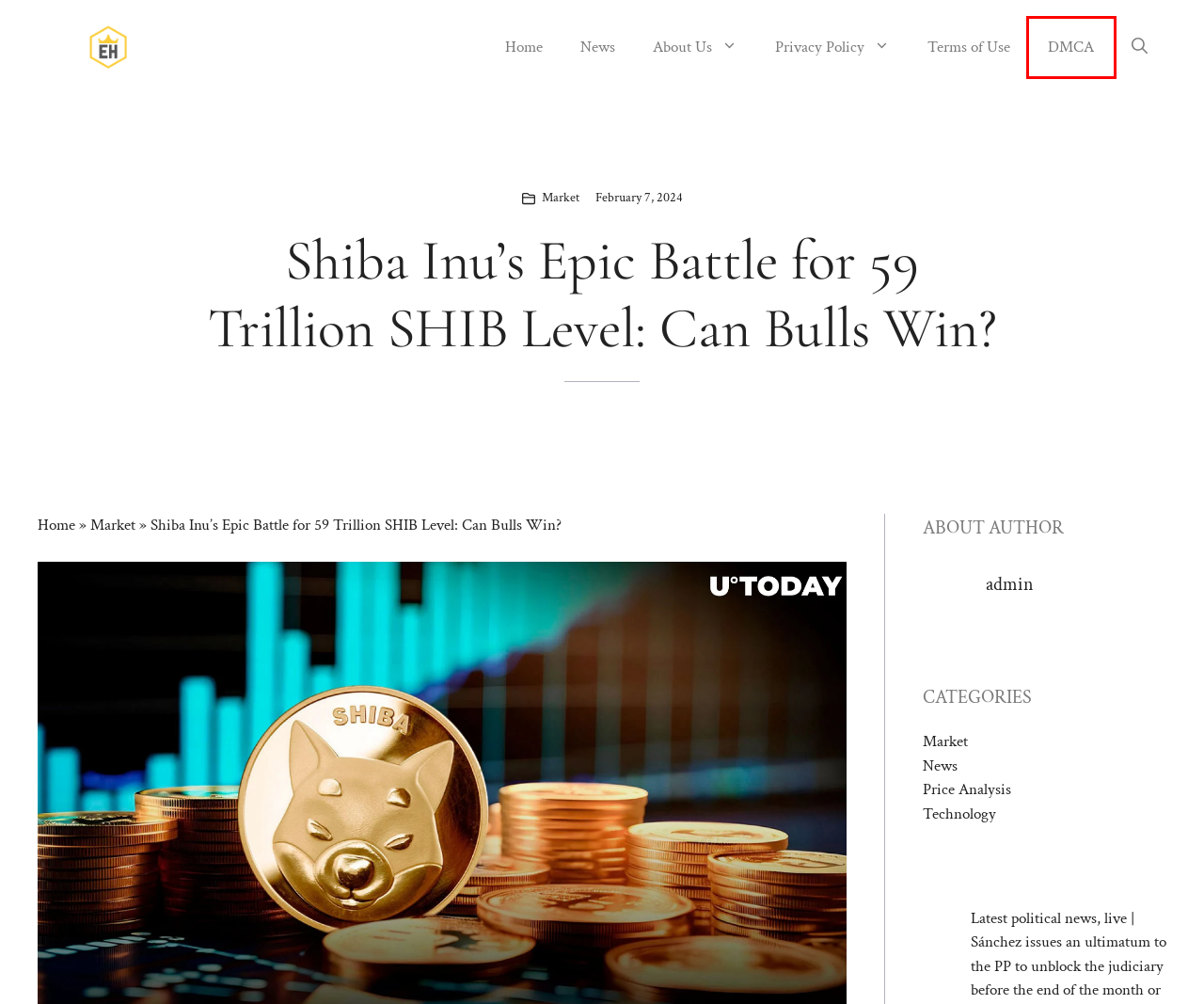Please examine the screenshot provided, which contains a red bounding box around a UI element. Select the webpage description that most accurately describes the new page displayed after clicking the highlighted element. Here are the candidates:
A. Market - Crypto Edge
B. Home - Crypto Edge
C. Technology - Crypto Edge
D. Price Analysis - Crypto Edge
E. News - Crypto Edge
F. Terms of Use - Crypto Edge
G. About Us - Crypto Edge
H. DMCA - Crypto Edge

H